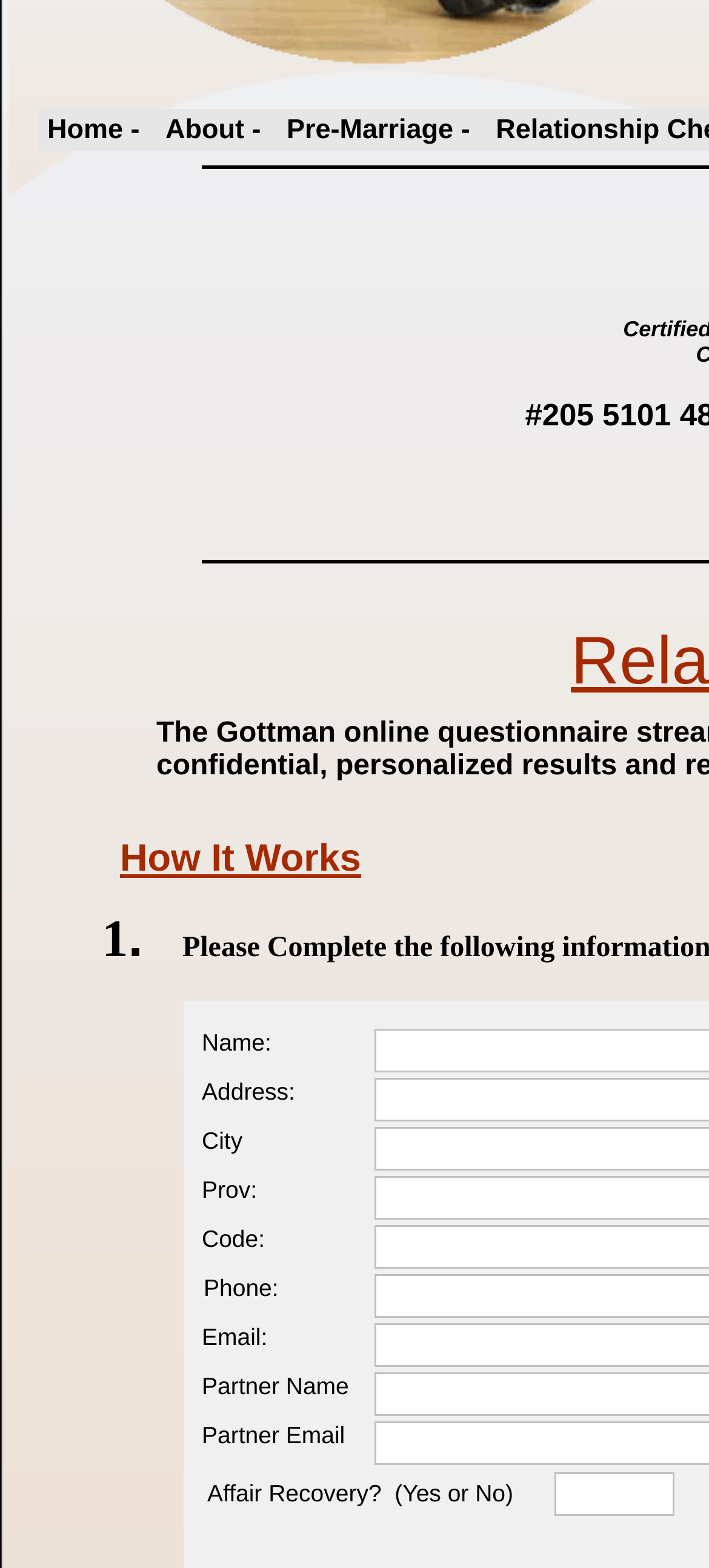Find the bounding box coordinates for the HTML element described in this sentence: "parent_node: Name: name="Affair Recovery?"". Provide the coordinates as four float numbers between 0 and 1, in the format [left, top, right, bottom].

[0.782, 0.939, 0.951, 0.967]